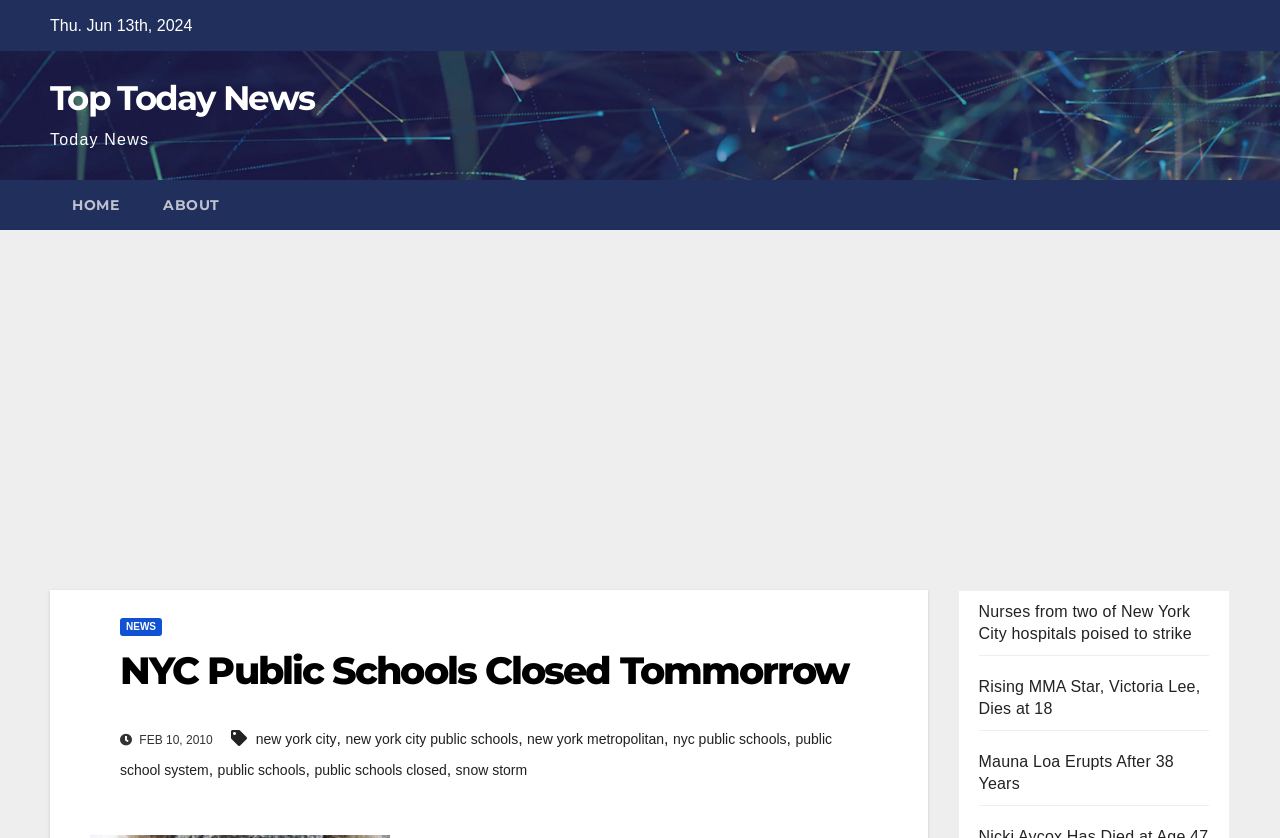Identify the bounding box coordinates of the specific part of the webpage to click to complete this instruction: "Search for something".

None